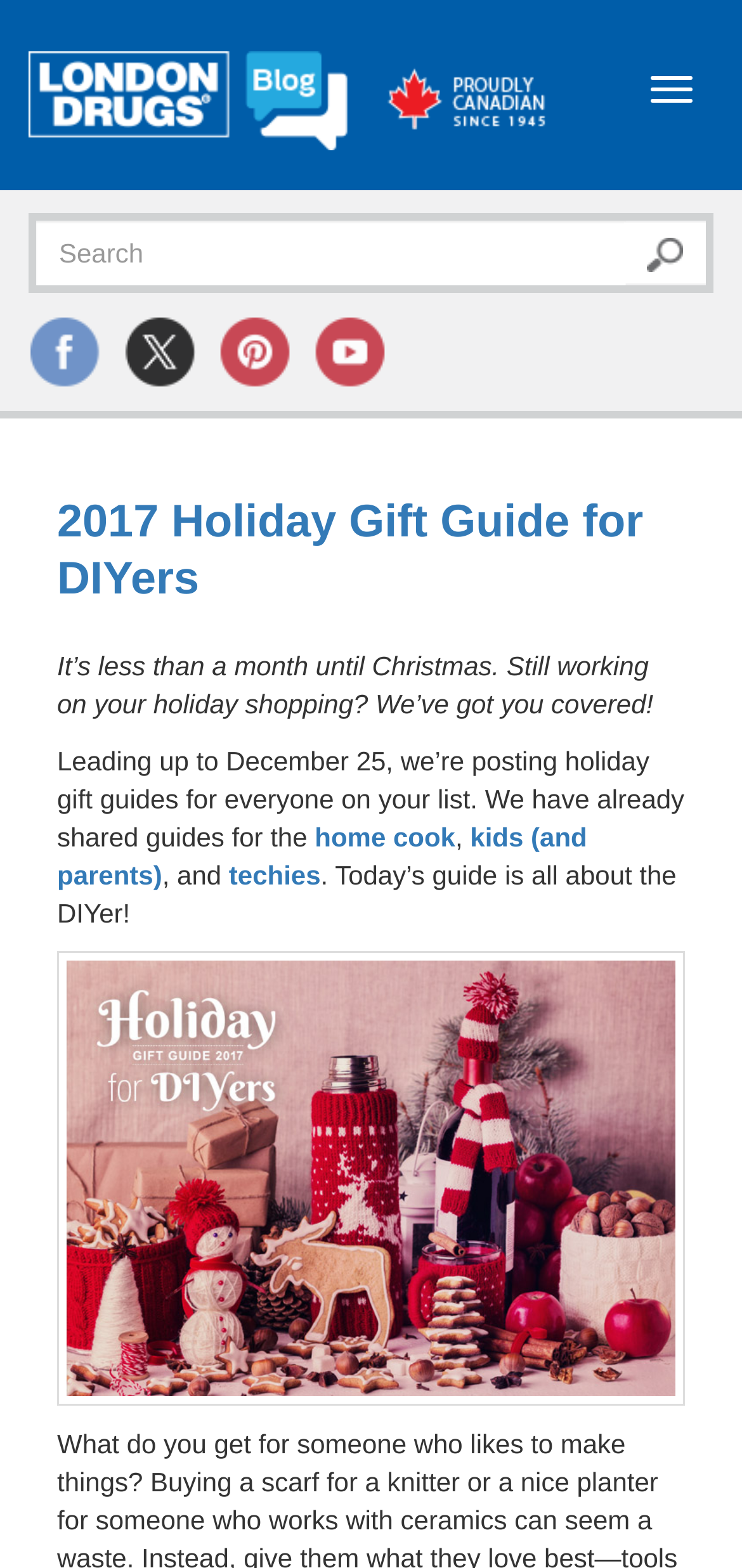Identify the bounding box coordinates for the UI element that matches this description: "kids (and parents)".

[0.077, 0.524, 0.791, 0.568]